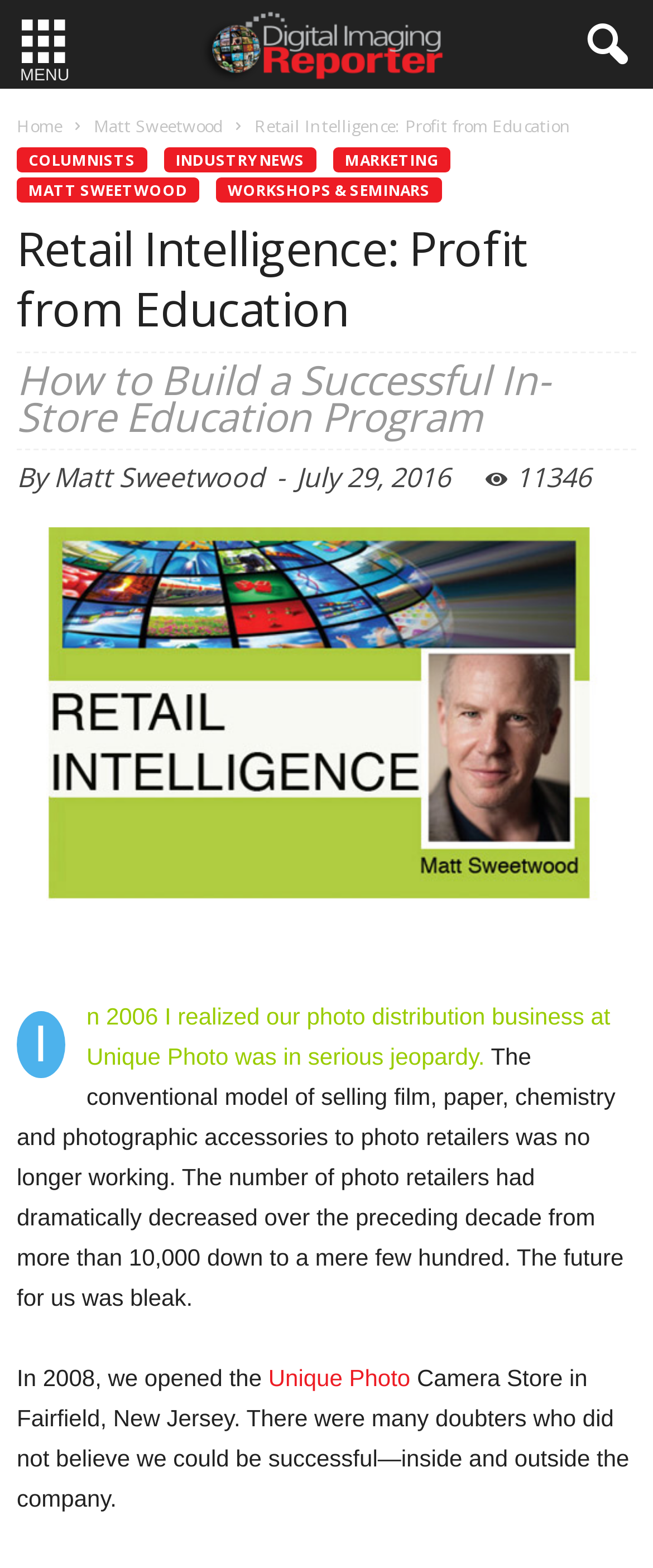What is the date of the article?
Look at the image and answer the question using a single word or phrase.

July 29, 2016